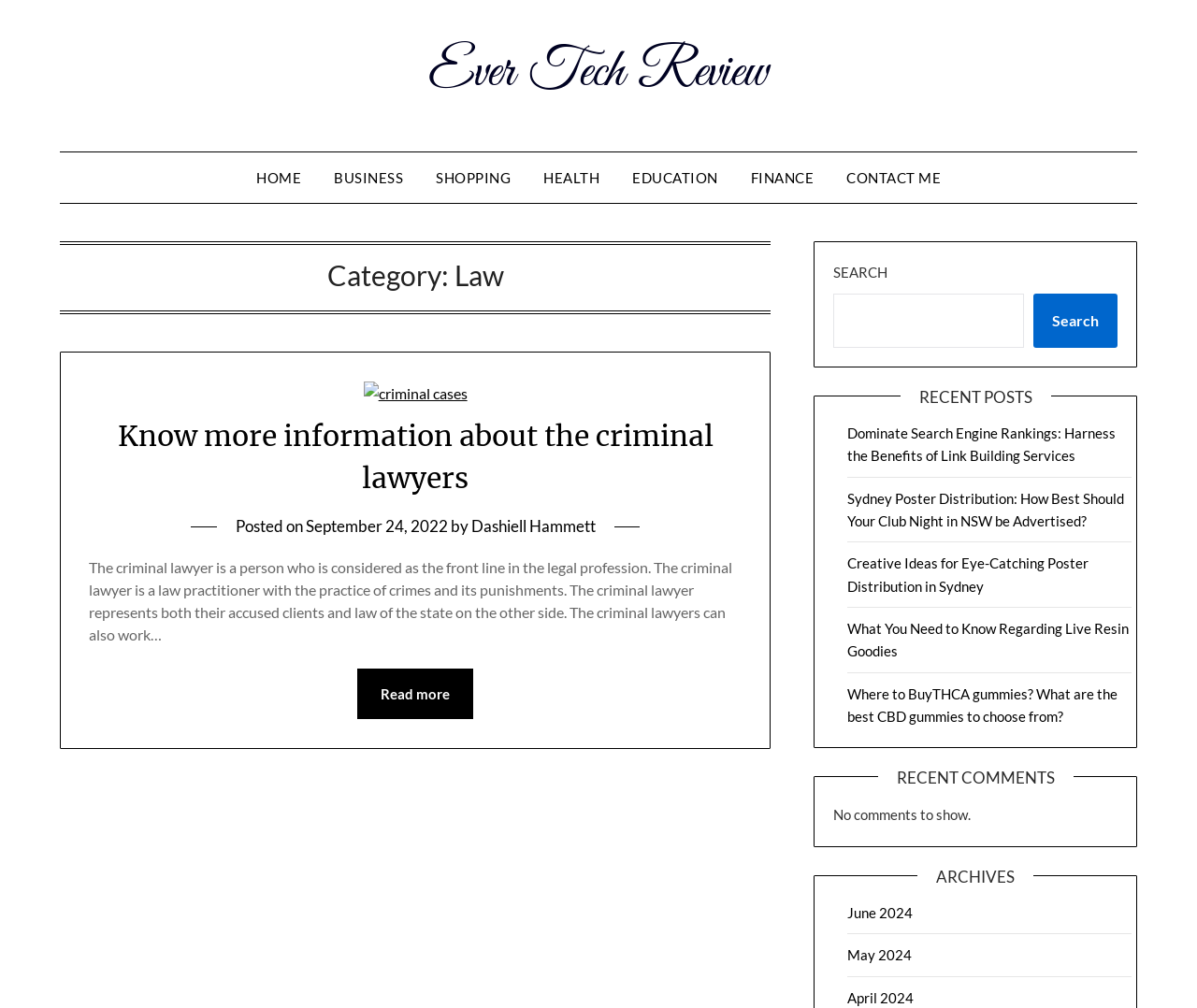Could you determine the bounding box coordinates of the clickable element to complete the instruction: "Read more about criminal cases"? Provide the coordinates as four float numbers between 0 and 1, i.e., [left, top, right, bottom].

[0.304, 0.381, 0.39, 0.399]